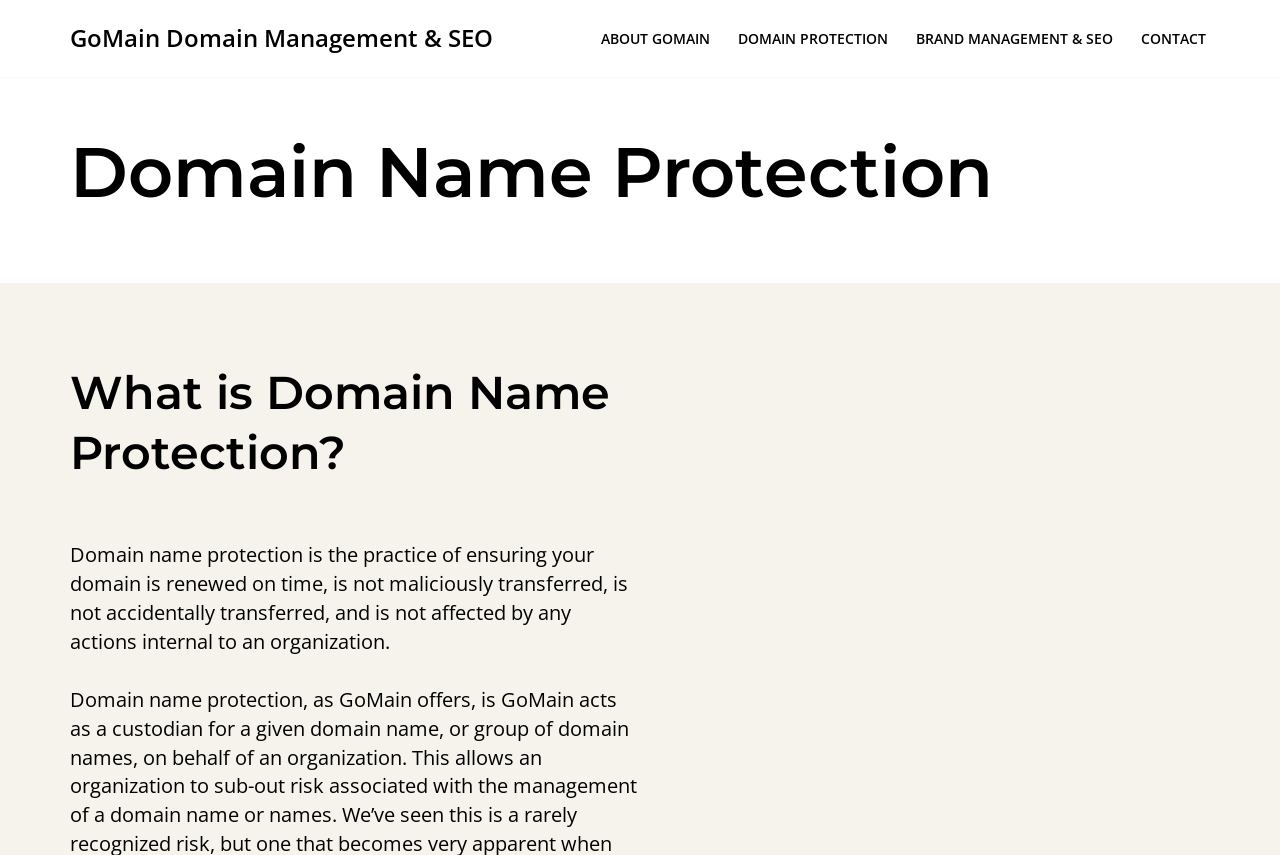Kindly respond to the following question with a single word or a brief phrase: 
What is the purpose of domain name protection?

Prevent malicious transfer